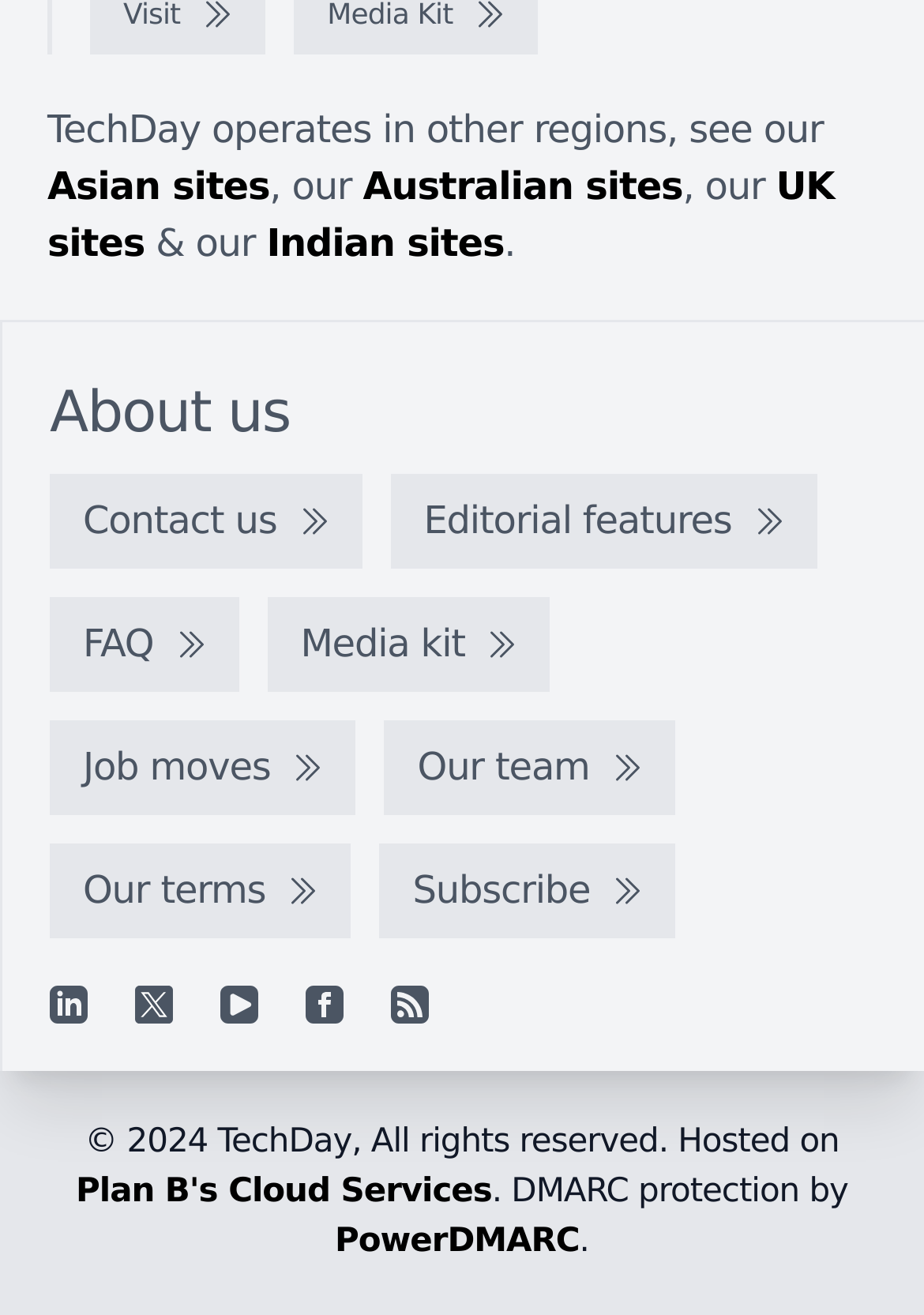Provide your answer in a single word or phrase: 
How many social media links are there?

5